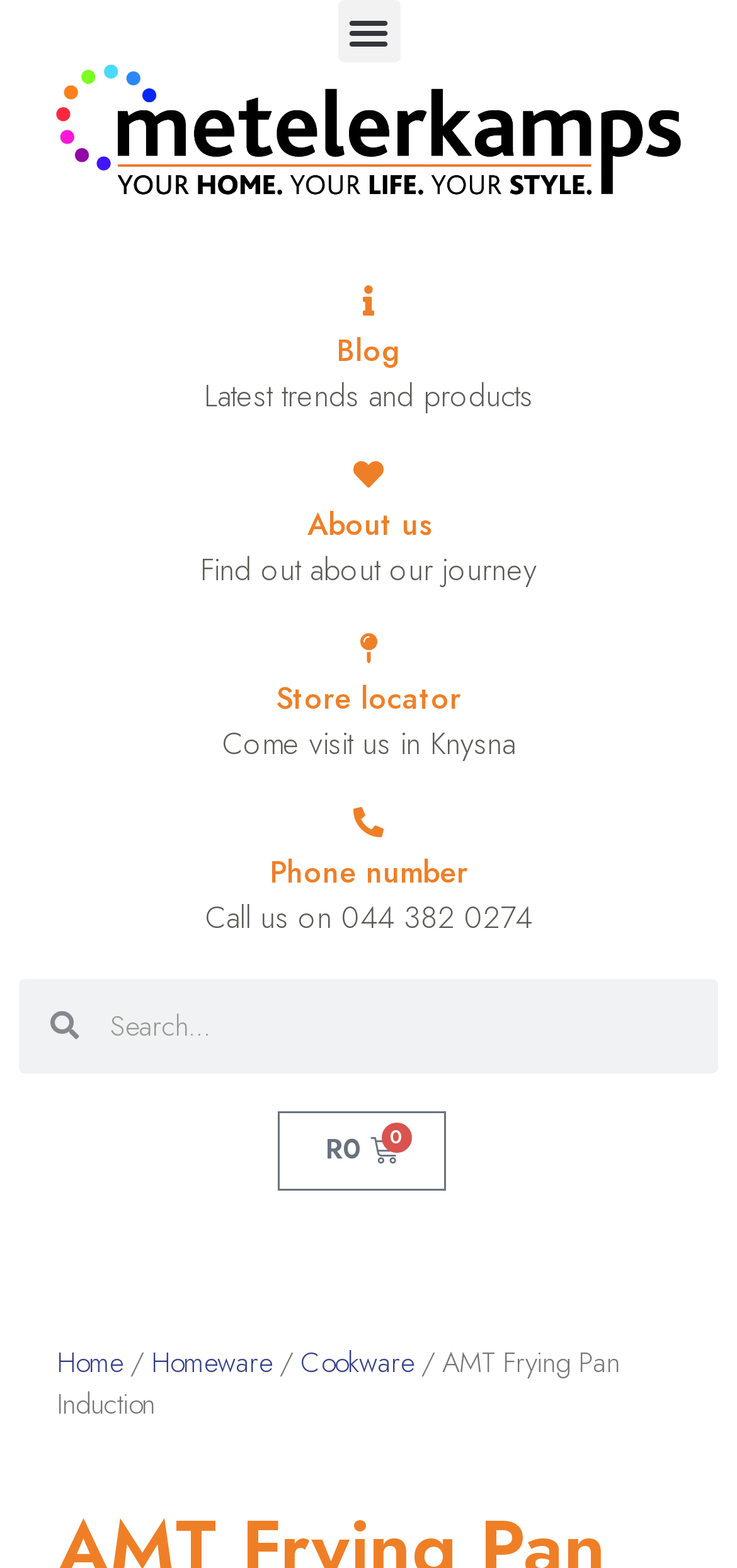Predict the bounding box of the UI element based on the description: "Store locator". The coordinates should be four float numbers between 0 and 1, formatted as [left, top, right, bottom].

[0.374, 0.431, 0.626, 0.459]